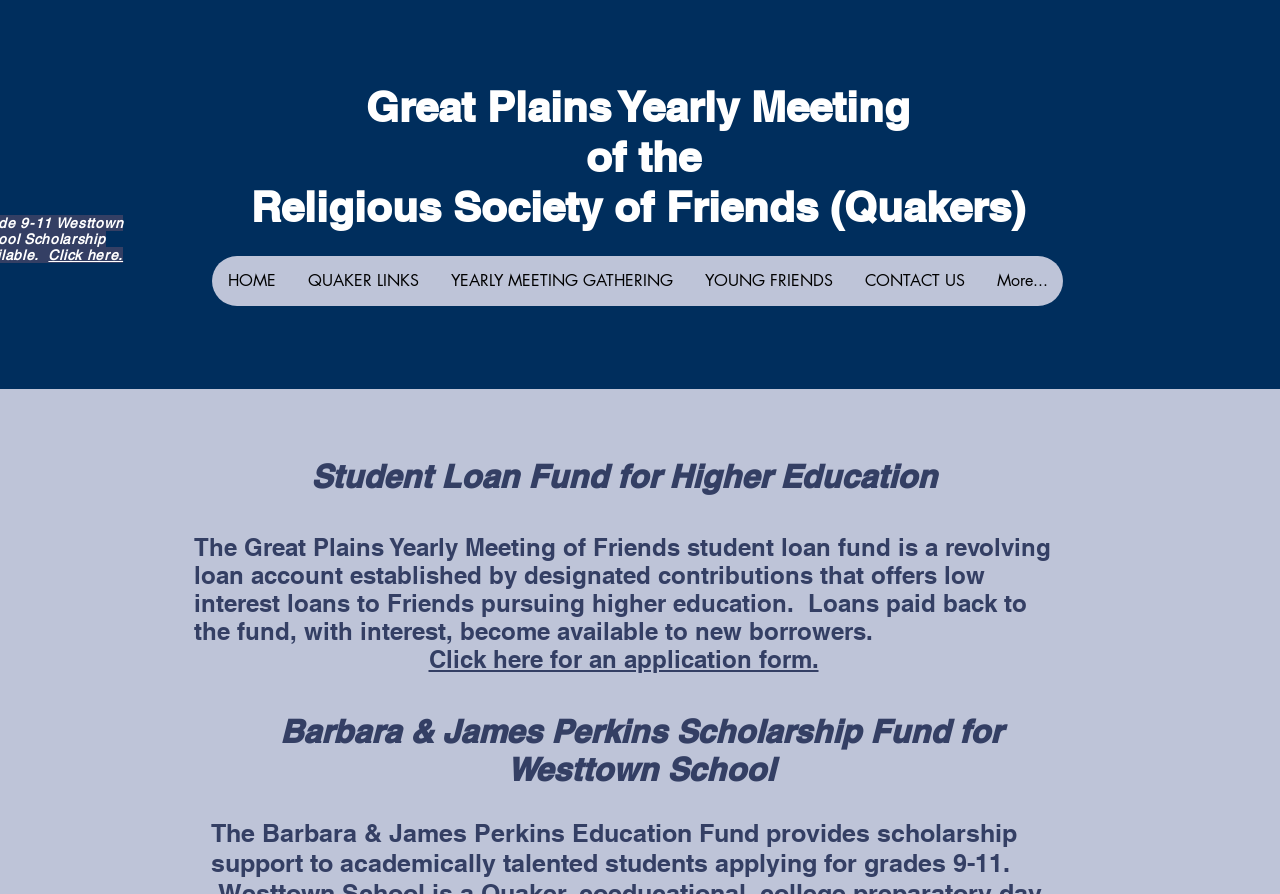Please provide a one-word or phrase answer to the question: 
What is the name of the scholarship fund for Westtown School?

Barbara & James Perkins Scholarship Fund